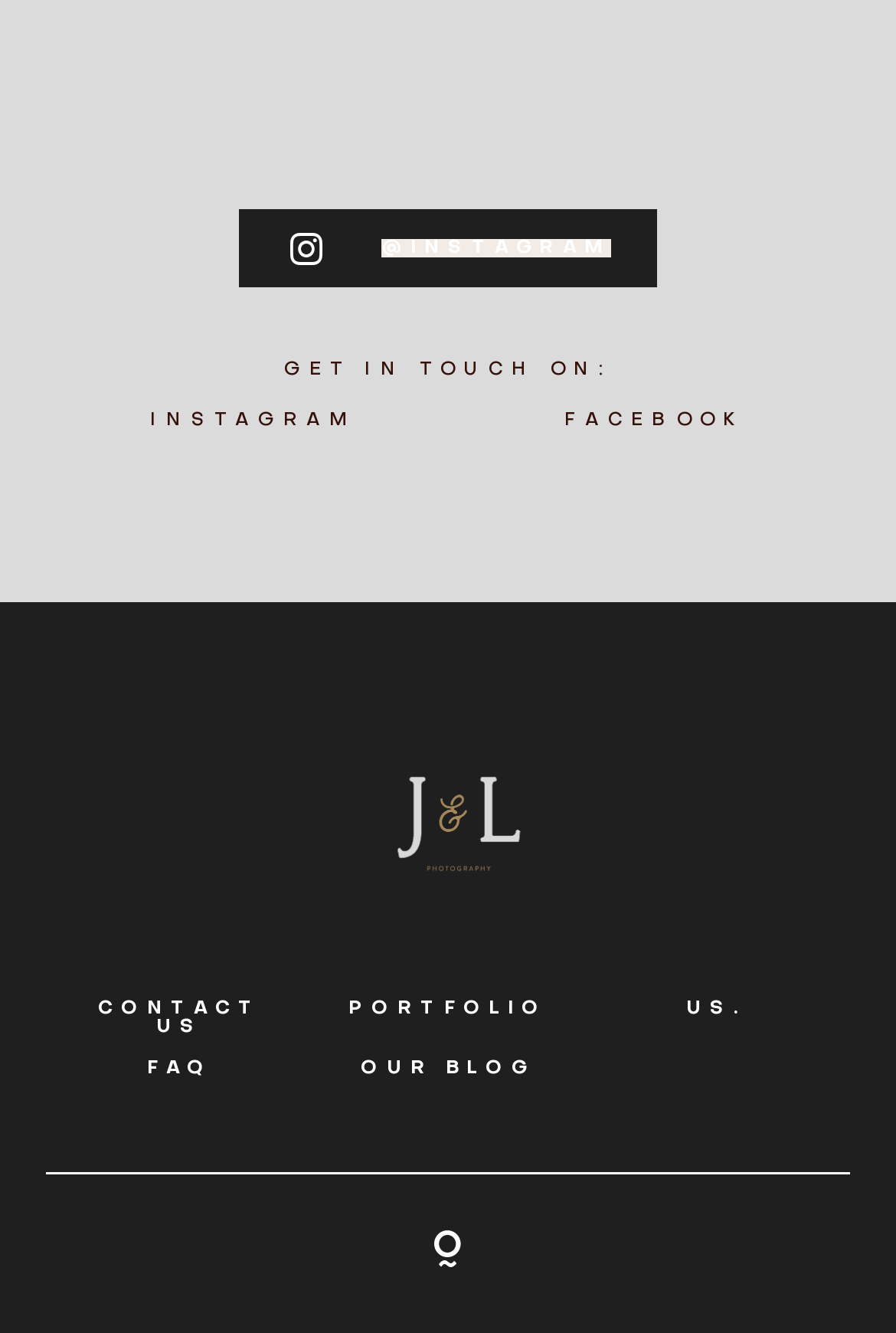How many social media links are there?
Provide a short answer using one word or a brief phrase based on the image.

3